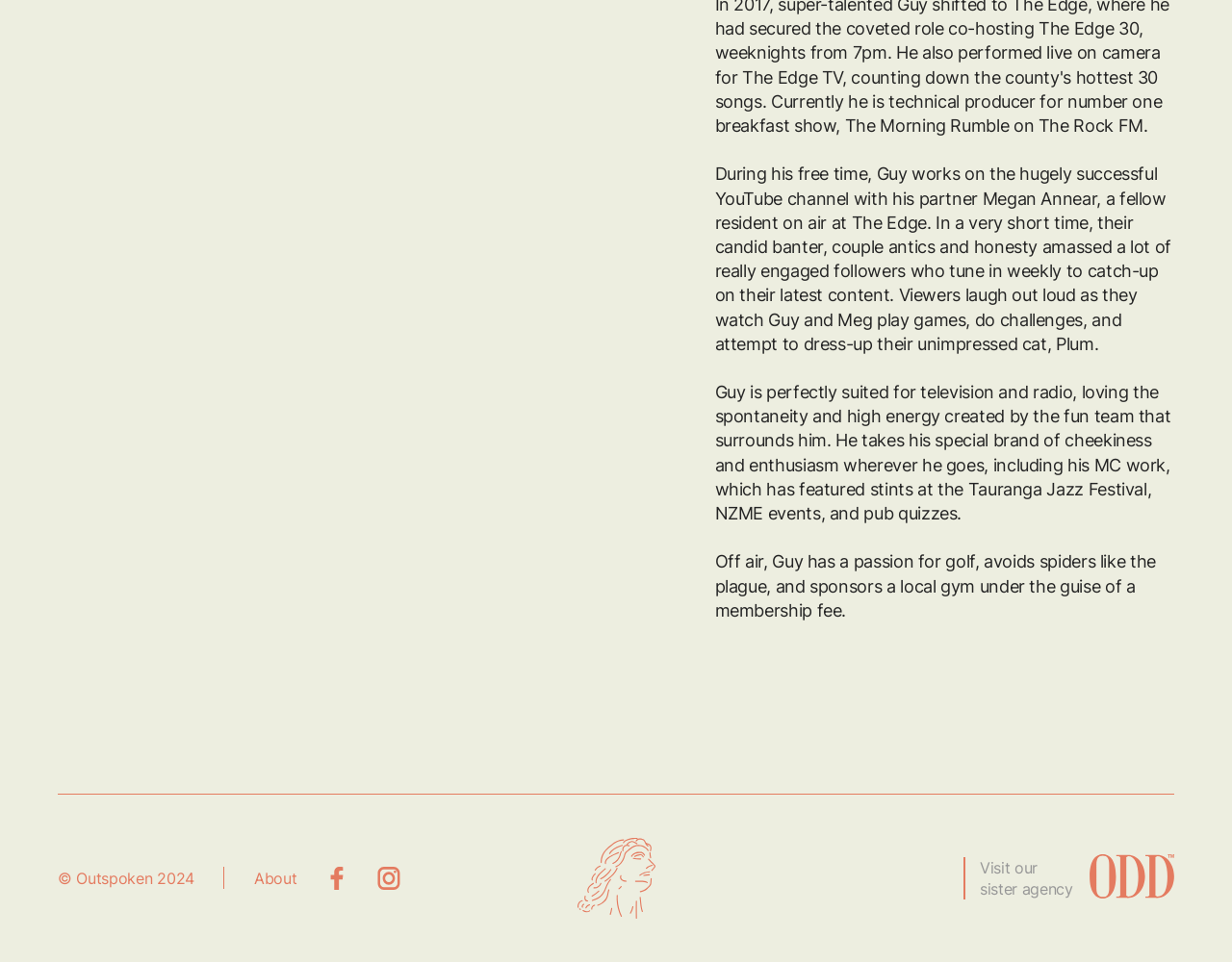Using the details in the image, give a detailed response to the question below:
What is the copyright year mentioned at the bottom of the page?

The StaticText element with bounding box coordinates [0.047, 0.903, 0.158, 0.923] contains the text '© Outspoken 2024', indicating the copyright year.